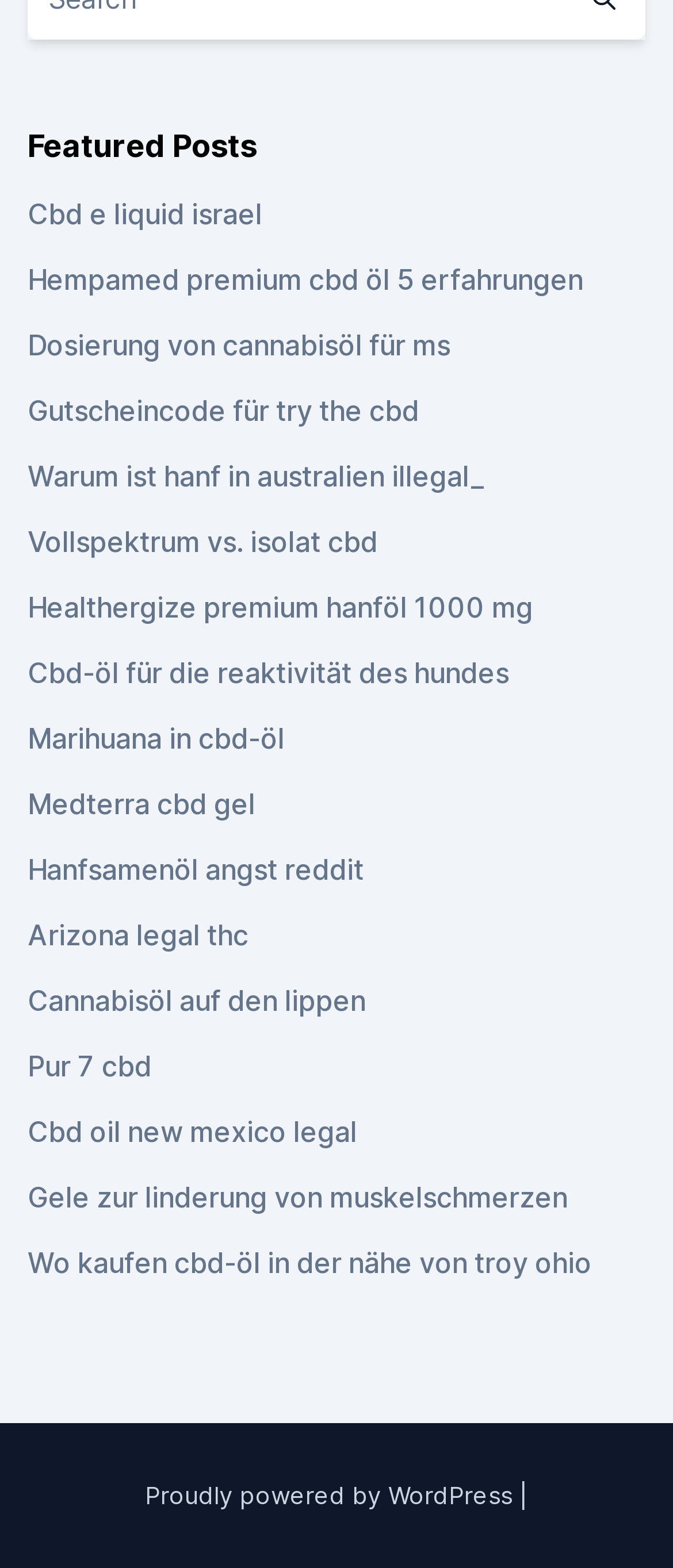Highlight the bounding box coordinates of the element you need to click to perform the following instruction: "Read about 'Dosierung von cannabisöl für ms'."

[0.041, 0.209, 0.669, 0.231]